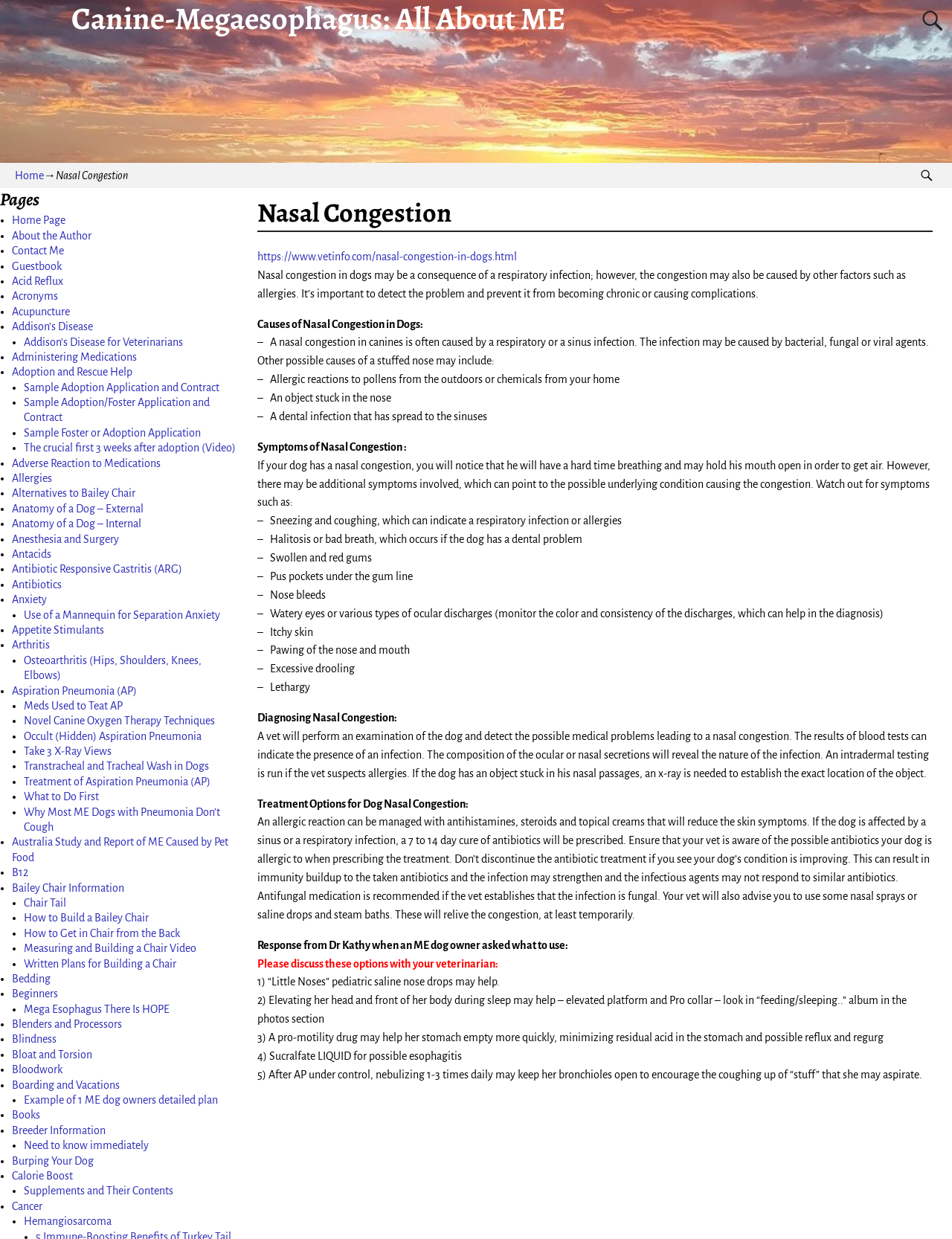Locate the bounding box of the UI element defined by this description: "name="s" placeholder="Search for:"". The coordinates should be given as four float numbers between 0 and 1, formatted as [left, top, right, bottom].

[0.964, 0.005, 0.992, 0.028]